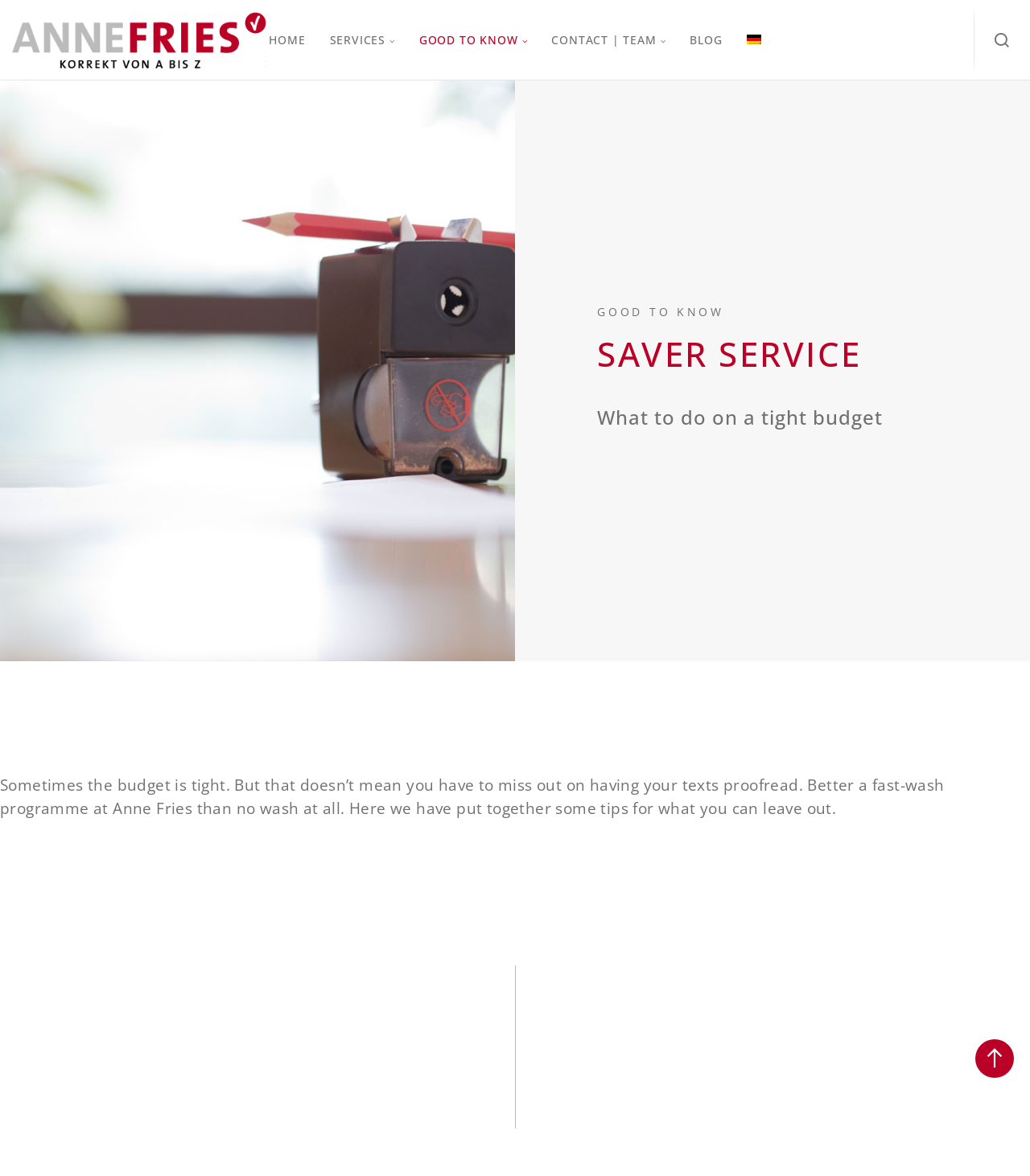Provide a thorough description of the webpage you see.

This webpage is about Anne Fries, a service provider for editing, proofreading, and translation. At the top, there is a navigation menu with links to "HOME", "SERVICES", "CONTACT | TEAM", "BLOG", and language options "de" and "en". Below the navigation menu, there is a heading "SAVER SERVICE" and a subheading "What to do on a tight budget". 

The main content of the webpage is divided into sections. The first section has a heading "SAVER TIP NO. 1" and provides a tip on how to save money while still getting professional proofreading and translation services. The second section has a heading "Don’t cut out any steps at all" and describes the benefits of using Anne Fries' premium service.

On the right side of the webpage, there is a contact information section with address, phone numbers, and an email address. There is also a section about the company's quality management, which is audited by TÜV Rheinland.

At the bottom of the webpage, there is a contact form with fields for name, email, subject, and message. Users can also upload files and agree to the privacy policy. There are also links to "Terms & conditions", "Legal | Imprint", "Data protection", and language options "de" and "en".